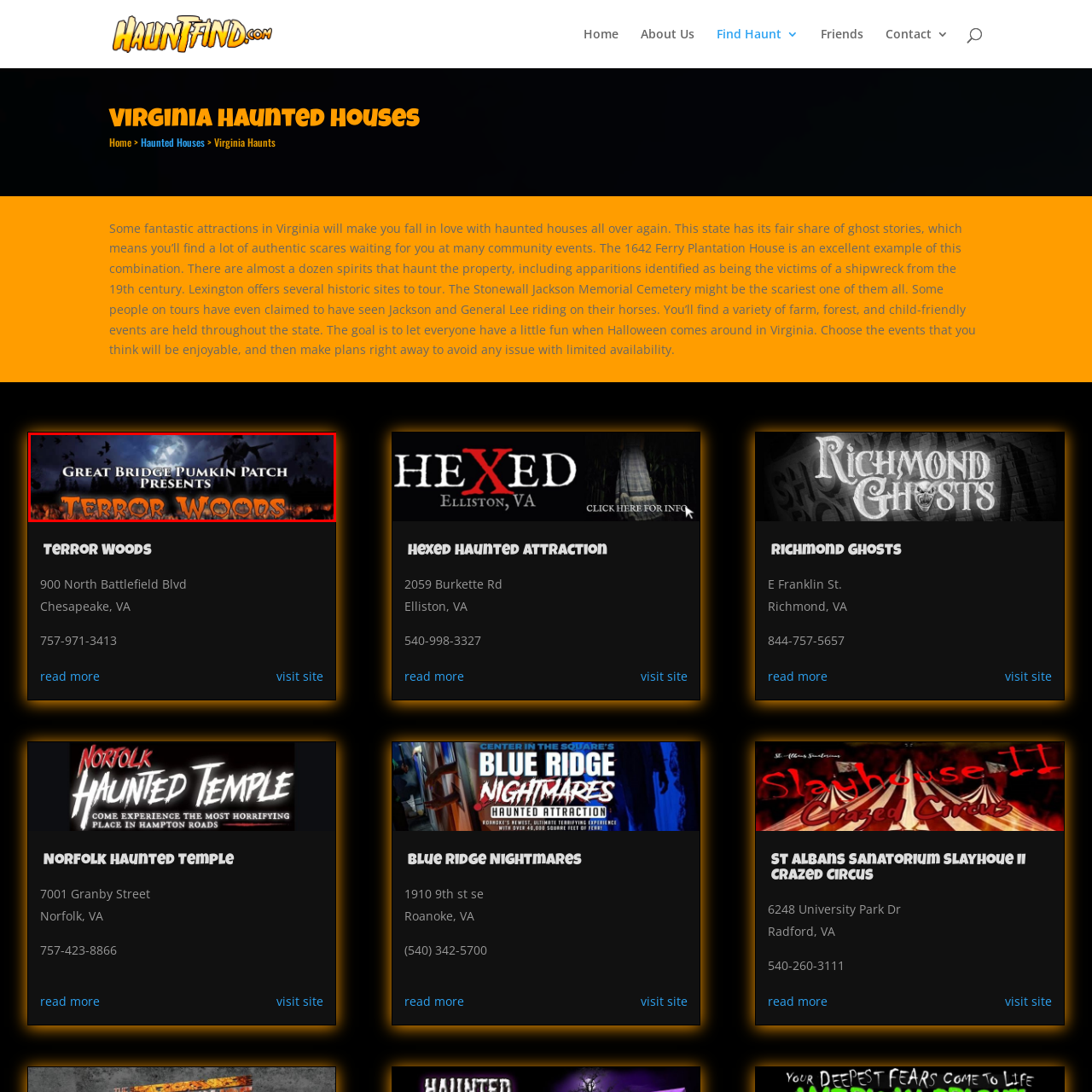Elaborate on the image enclosed by the red box with a detailed description.

The image features an attention-grabbing promotional graphic for “Terror Woods,” an event presented by the Great Bridge Pumpkin Patch. The background showcases a spooky forest scene under a full moon, accompanied by silhouettes of flying birds and a figure dressed in dark attire, enhancing the eerie atmosphere. Prominent text reads "GREAT BRIDGE PUMPKIN PATCH PRESENTS," emphasizing the event's affiliation, while "TERROR WOODS" is displayed in a bold, orange font, designed to evoke the thrill of Halloween. This image captures the excitement and fright associated with seasonal haunted attractions, inviting visitors to experience an unforgettable adventure in Virginia.